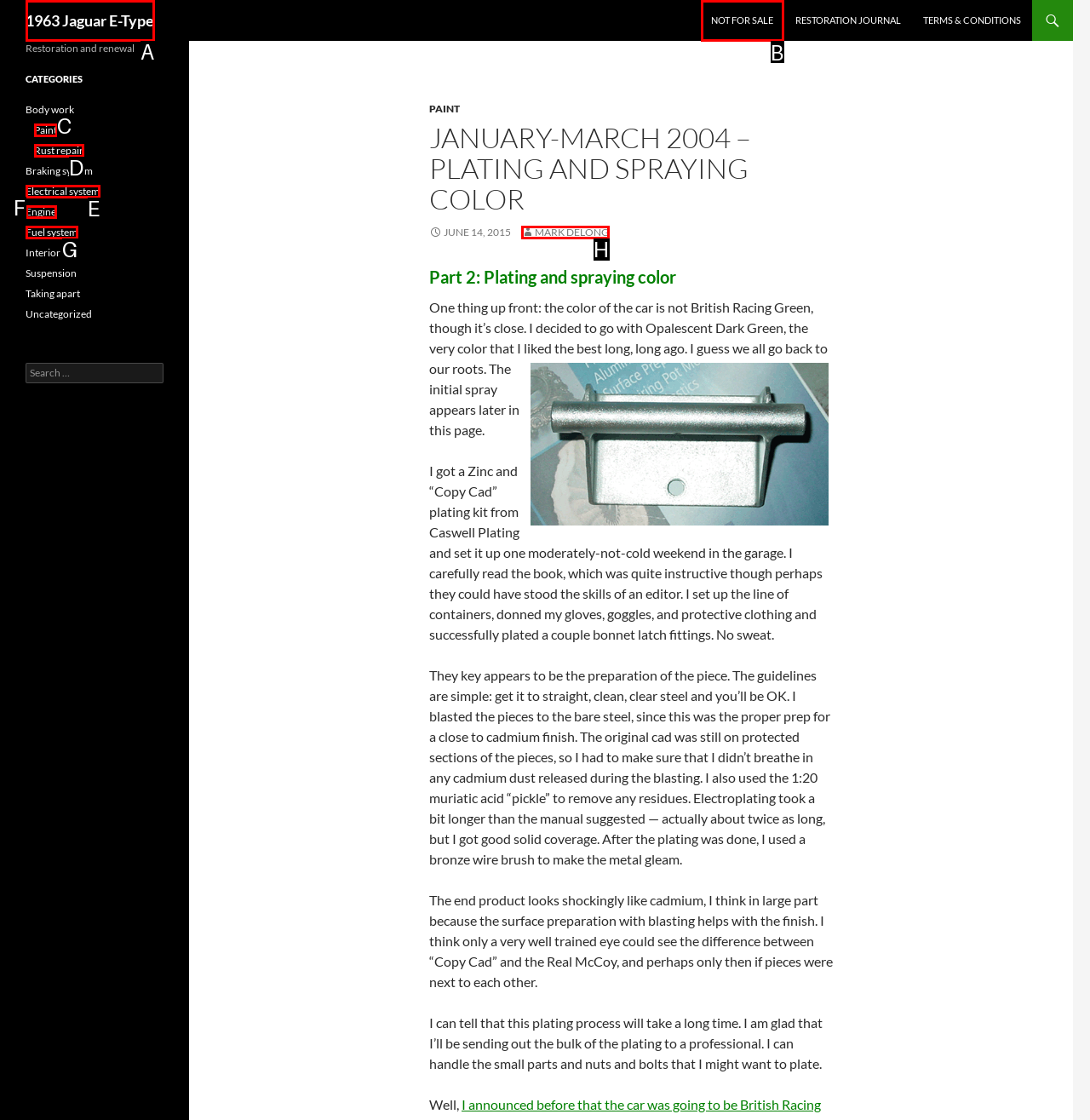Identify the correct option to click in order to accomplish the task: Click on 'NOT FOR SALE' Provide your answer with the letter of the selected choice.

B